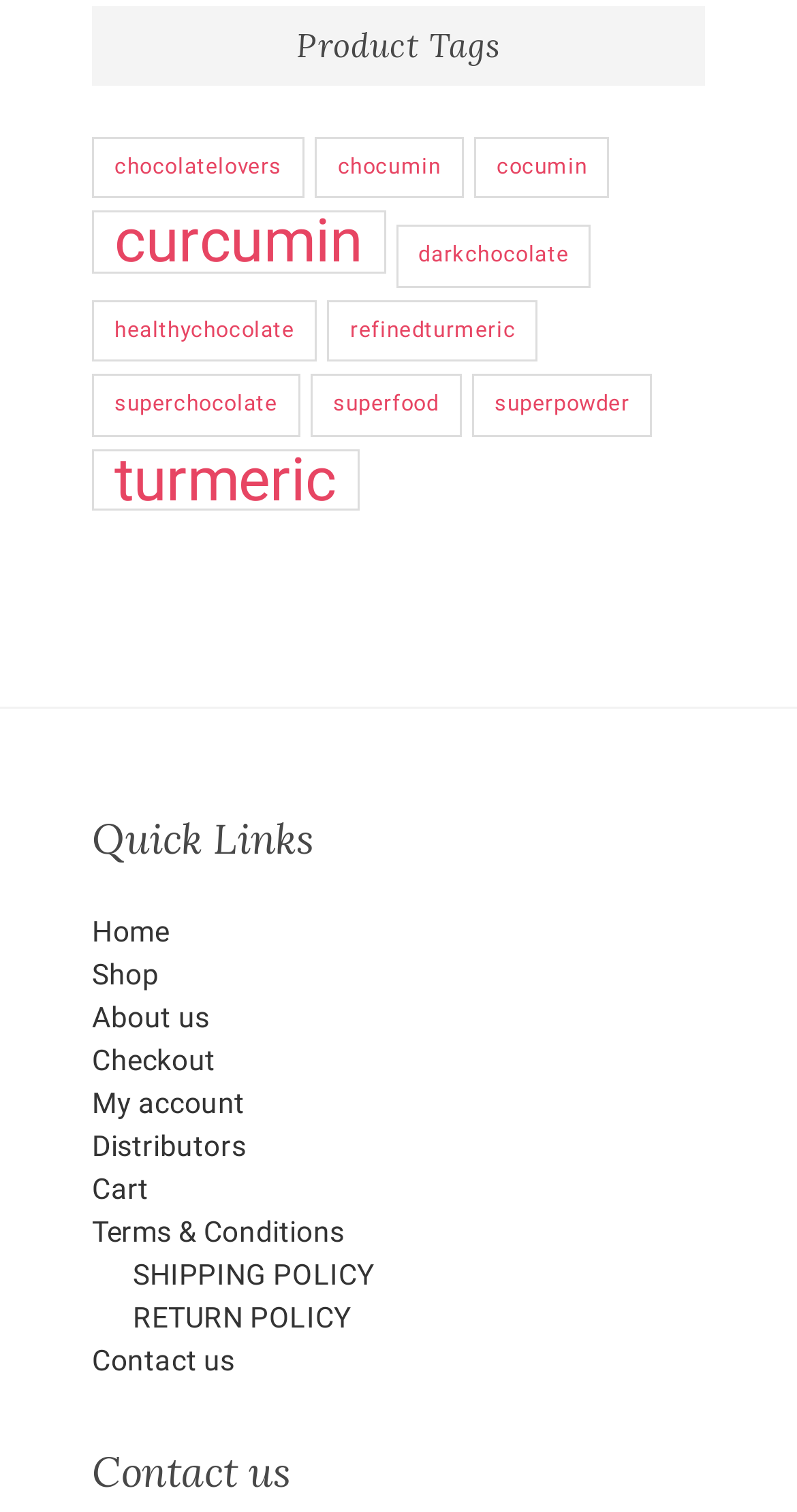Can you find the bounding box coordinates for the element to click on to achieve the instruction: "Go to the home page"?

[0.115, 0.602, 0.885, 0.631]